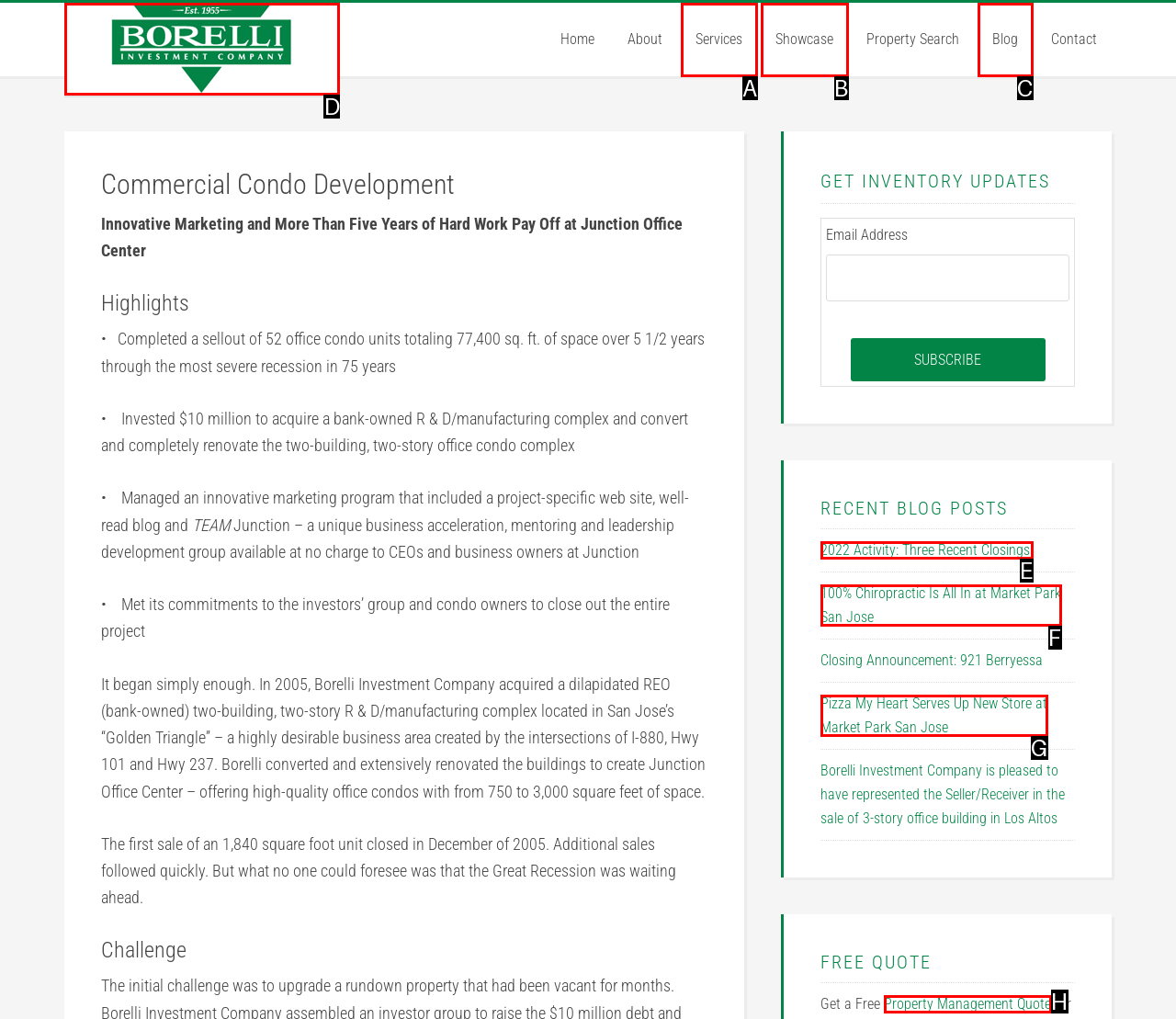Indicate which red-bounded element should be clicked to perform the task: Click on the 'BORELLI INVESTMENT COMPANY' link Answer with the letter of the correct option.

D